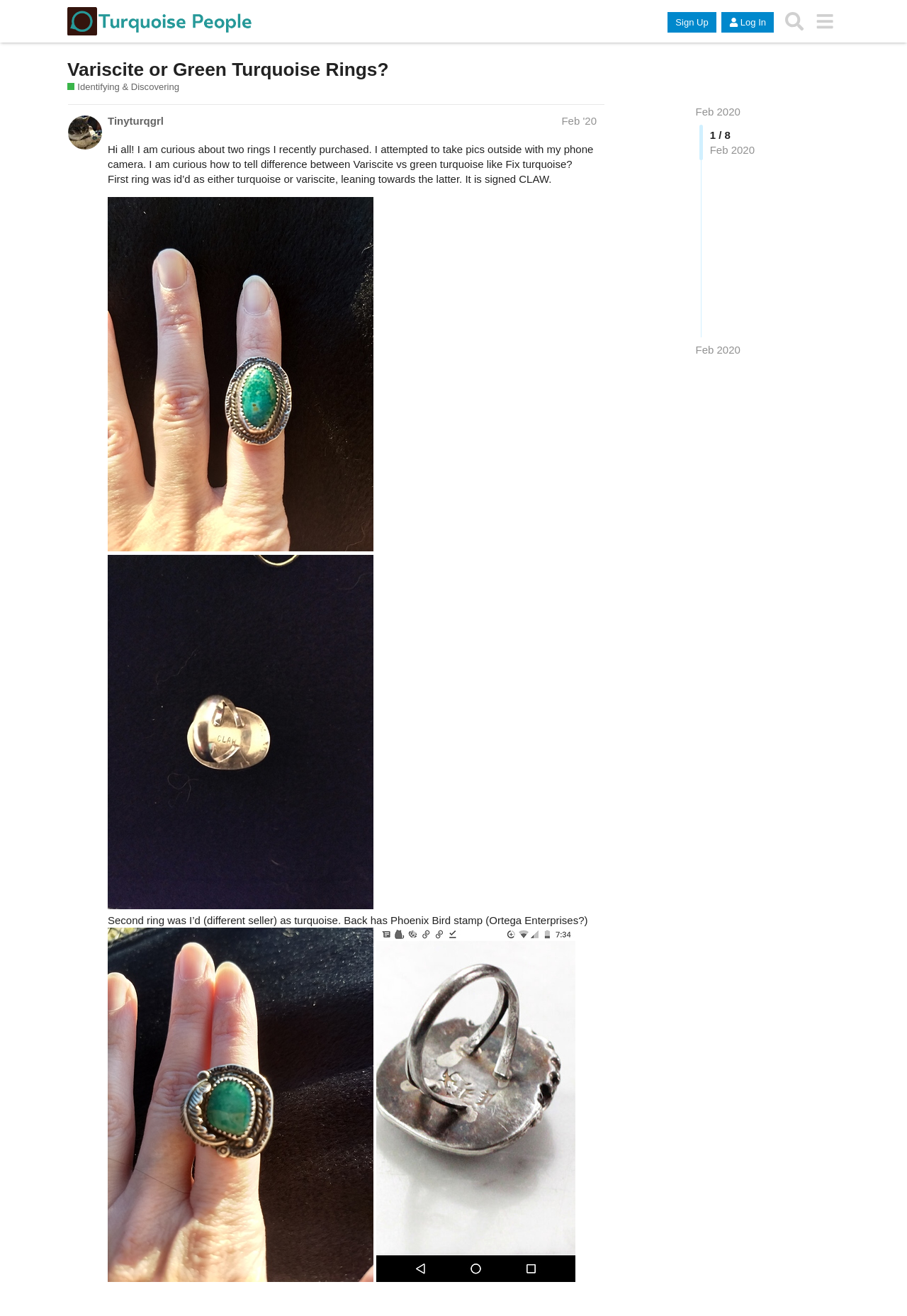How many images are posted in the discussion?
Based on the visual, give a brief answer using one word or a short phrase.

5